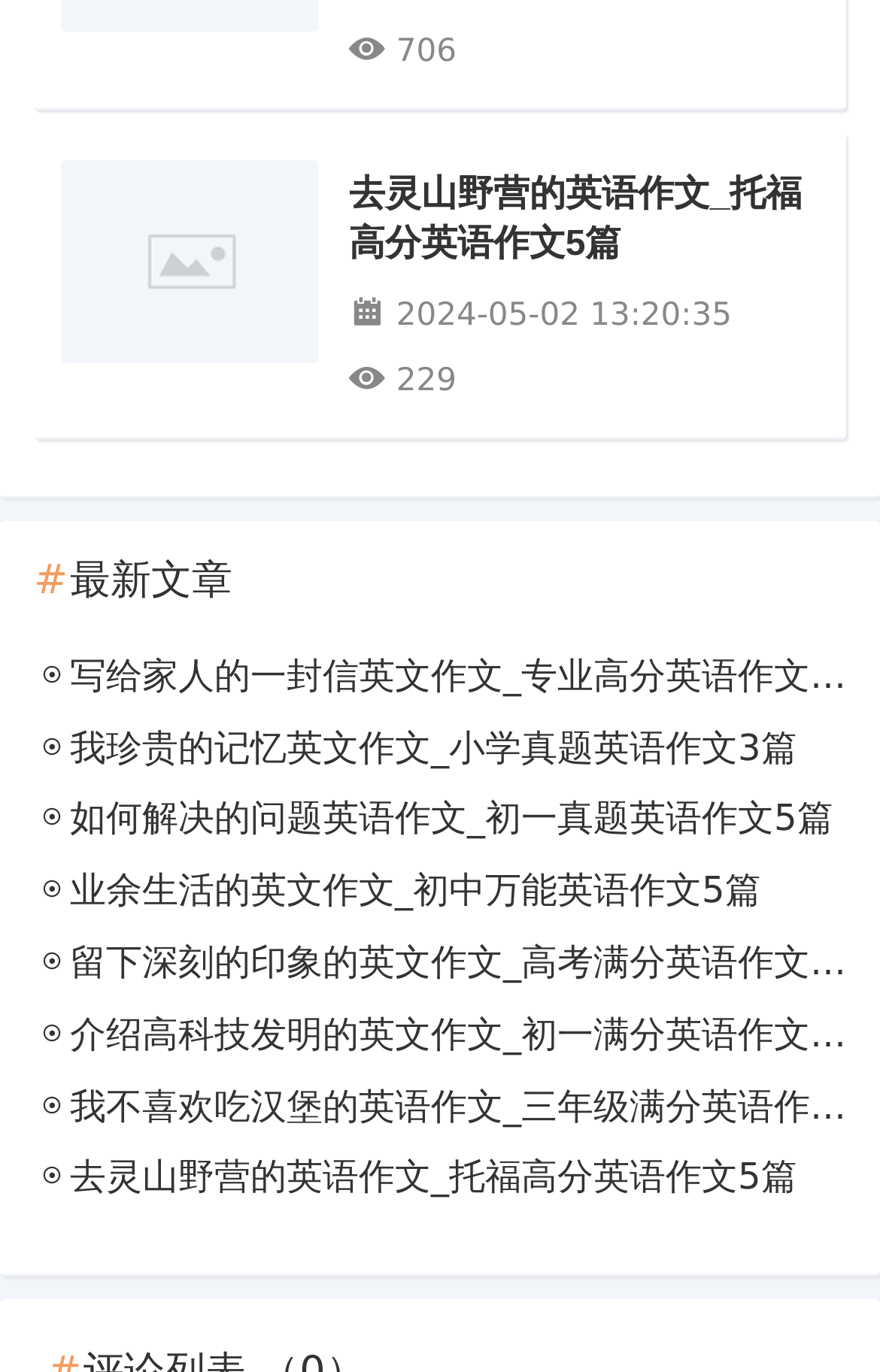Please identify the bounding box coordinates of the clickable area that will allow you to execute the instruction: "read the latest articles".

[0.079, 0.407, 0.264, 0.441]